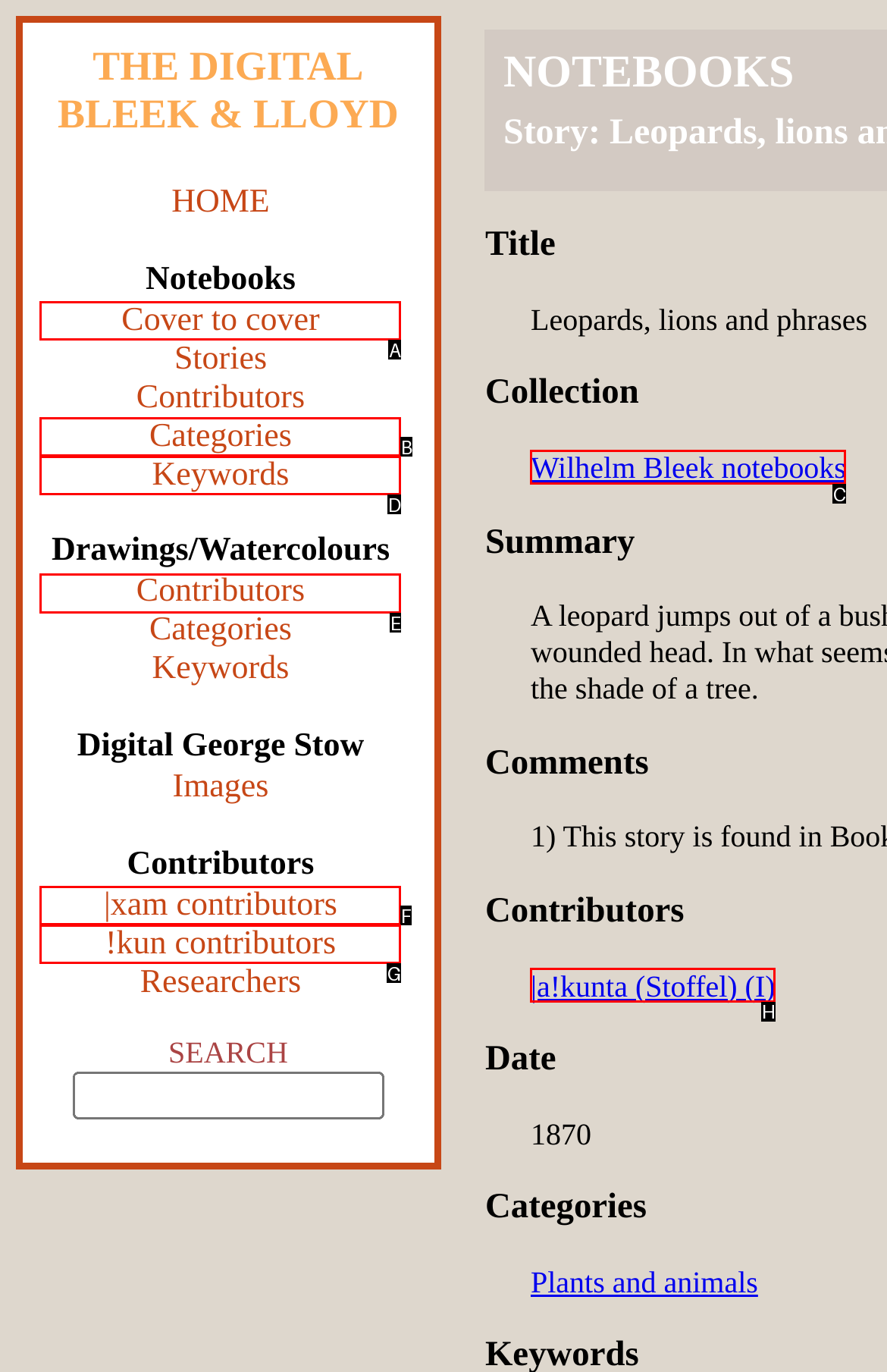Identify which lettered option completes the task: view contributors. Provide the letter of the correct choice.

E